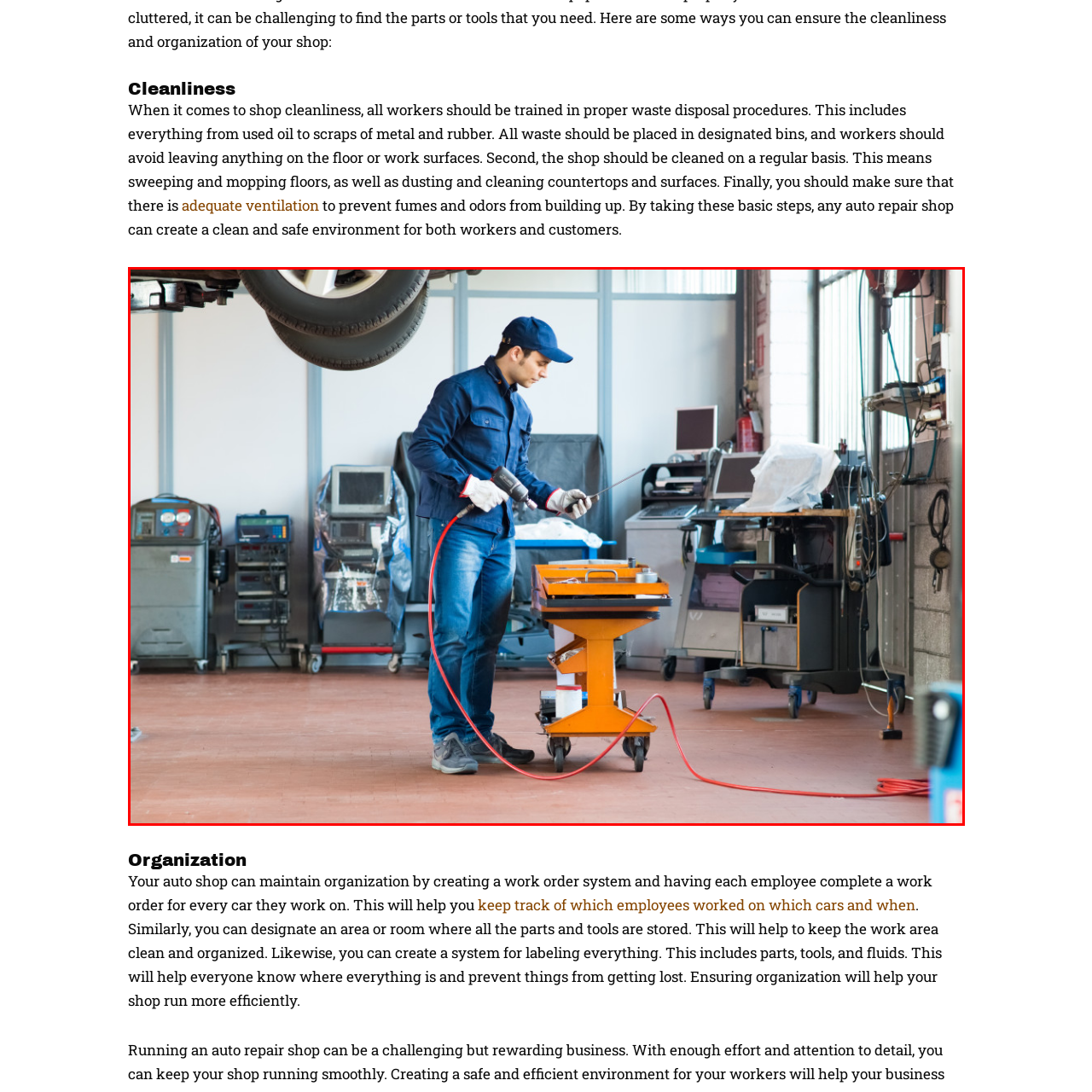Please provide a comprehensive description of the image that is enclosed within the red boundary.

The image showcases a clean and organized auto repair shop environment where a technician, dressed in a blue jacket and matching cap, is focused on his work. He is using a tool while standing next to a yellow service cart that appears to be equipped with various instruments. The shop itself is well-lit, with walls featuring large windows that allow natural light to stream in, enhancing the visibility of the workspace. Behind the technician, various automotive diagnostic machines and tools are neatly arranged, demonstrating a commitment to organization and cleanliness. This setup reflects the best practices for maintaining a safe and efficient auto repair environment, as emphasized in the accompanying text about shop cleanliness and waste disposal procedures.